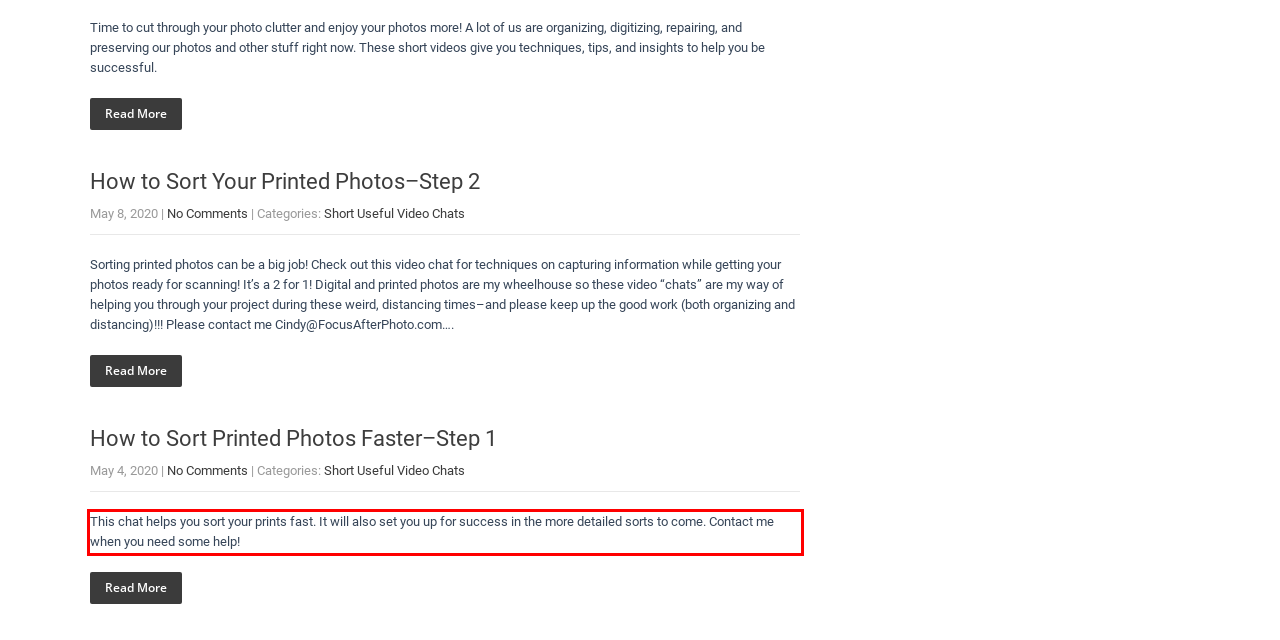You are provided with a screenshot of a webpage that includes a UI element enclosed in a red rectangle. Extract the text content inside this red rectangle.

This chat helps you sort your prints fast. It will also set you up for success in the more detailed sorts to come. Contact me when you need some help!